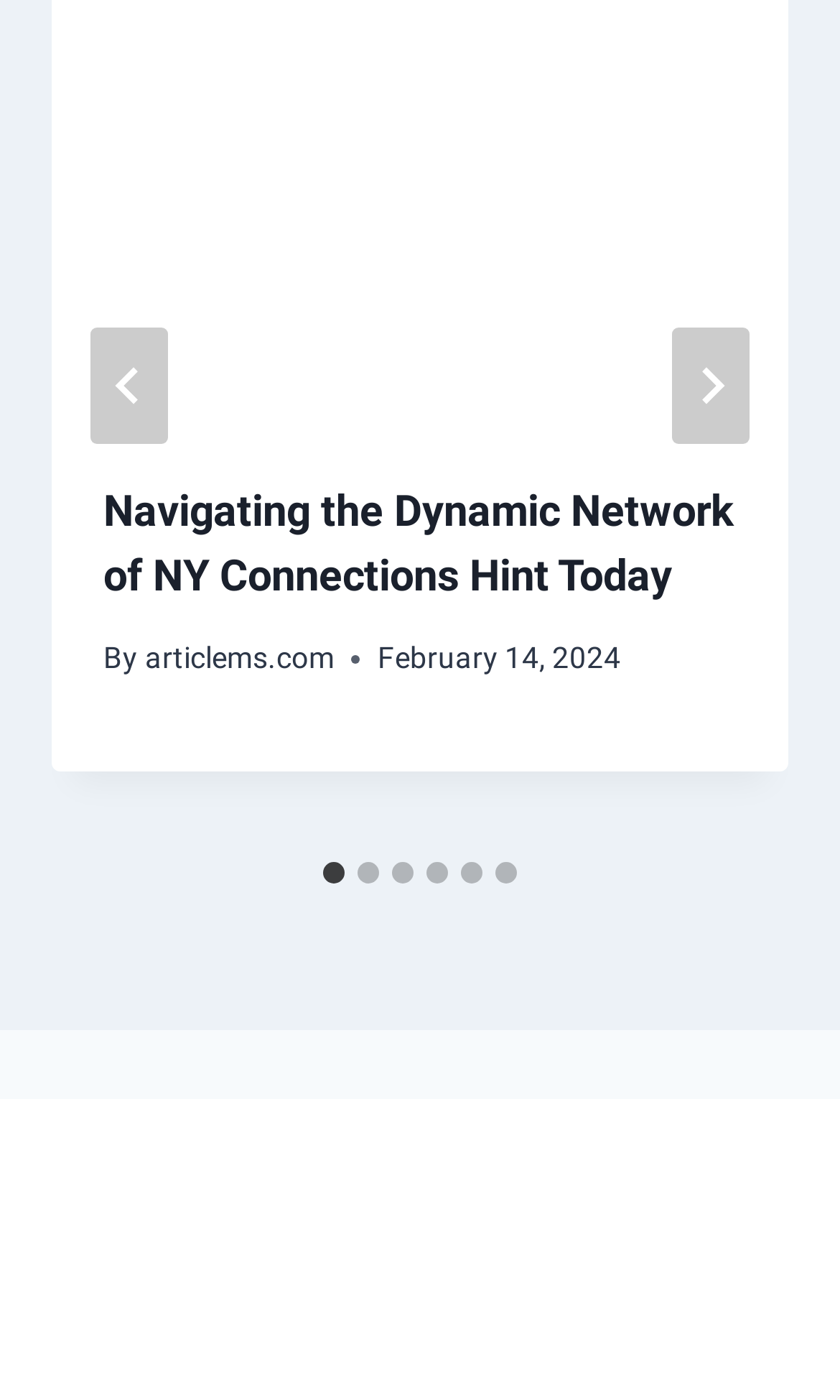Identify the bounding box of the HTML element described as: "Altria Group Distribution Company".

None